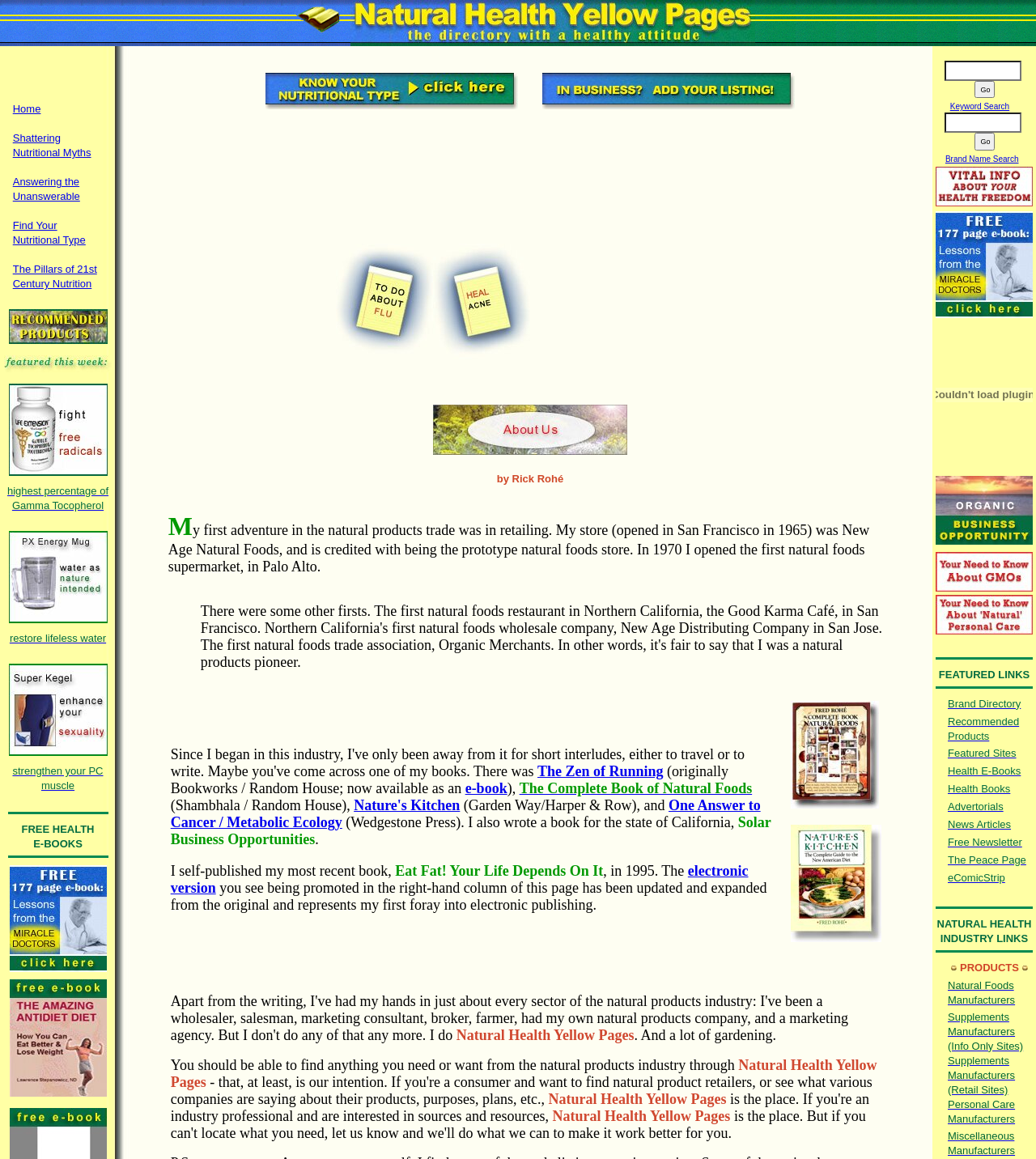Determine the bounding box coordinates of the clickable region to execute the instruction: "Get FREE HEALTH E-BOOKS". The coordinates should be four float numbers between 0 and 1, denoted as [left, top, right, bottom].

[0.004, 0.696, 0.108, 0.747]